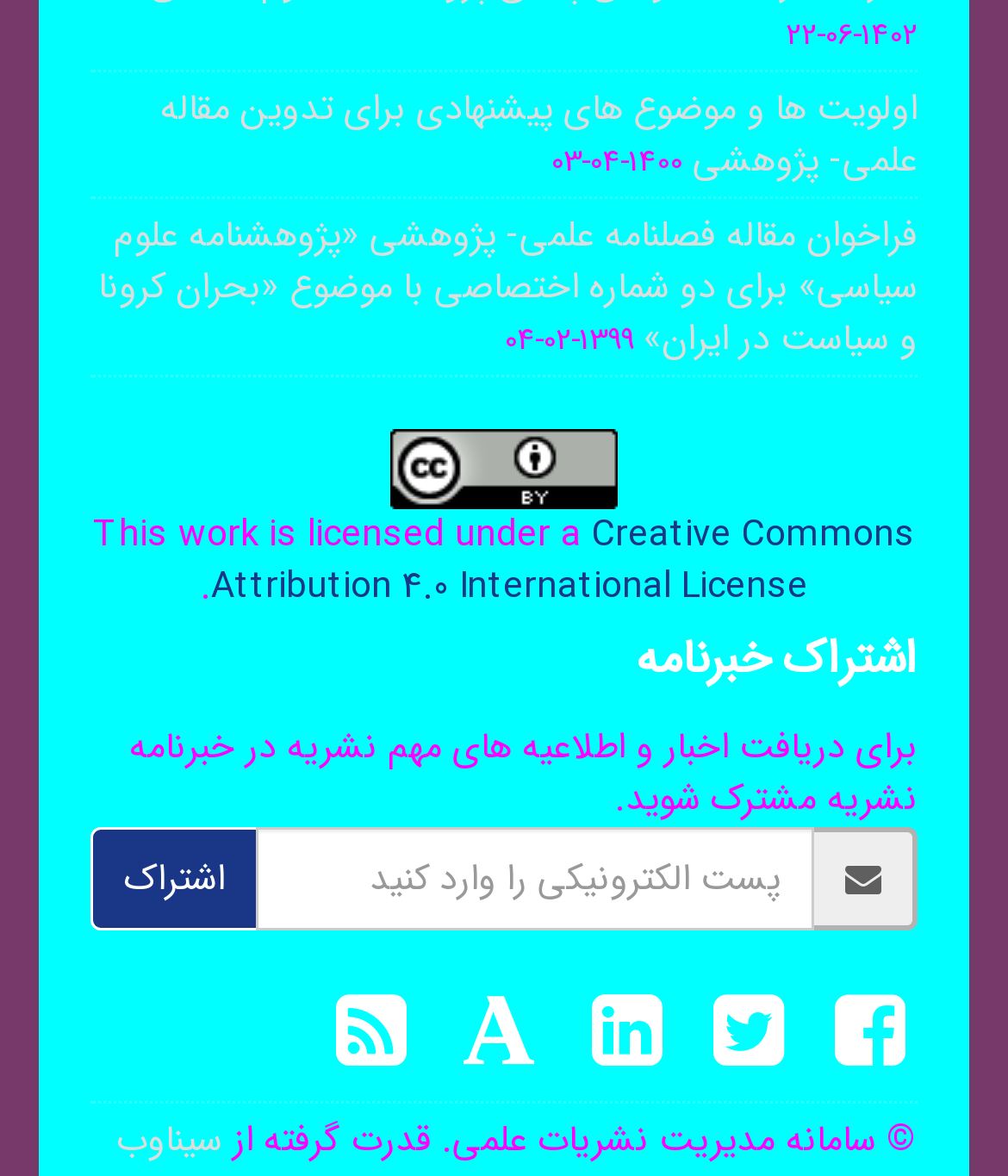Can you specify the bounding box coordinates of the area that needs to be clicked to fulfill the following instruction: "Visit the Facebook page"?

[0.79, 0.818, 0.91, 0.95]